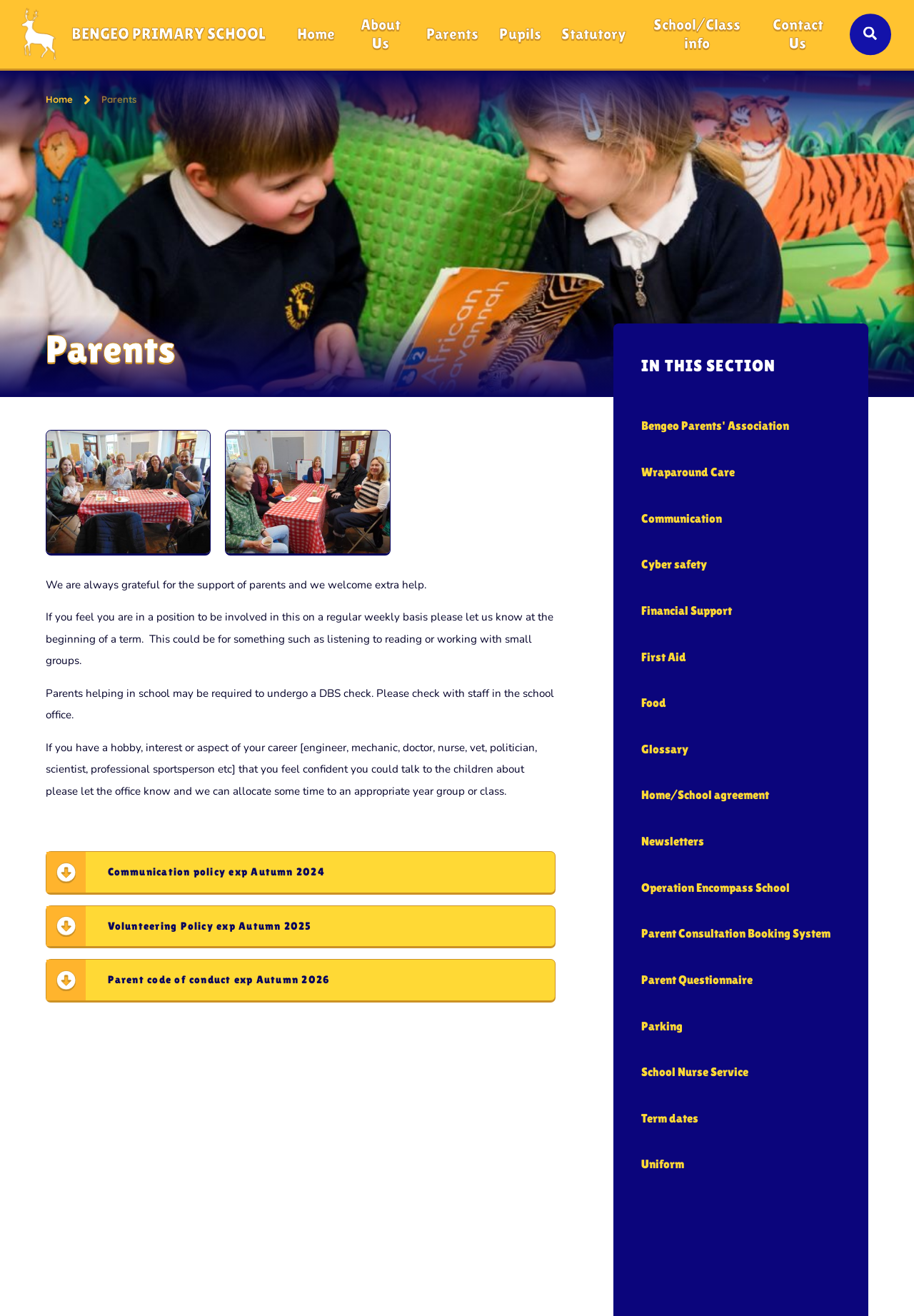Respond to the question below with a single word or phrase:
What is required for parents helping in school?

DBS check